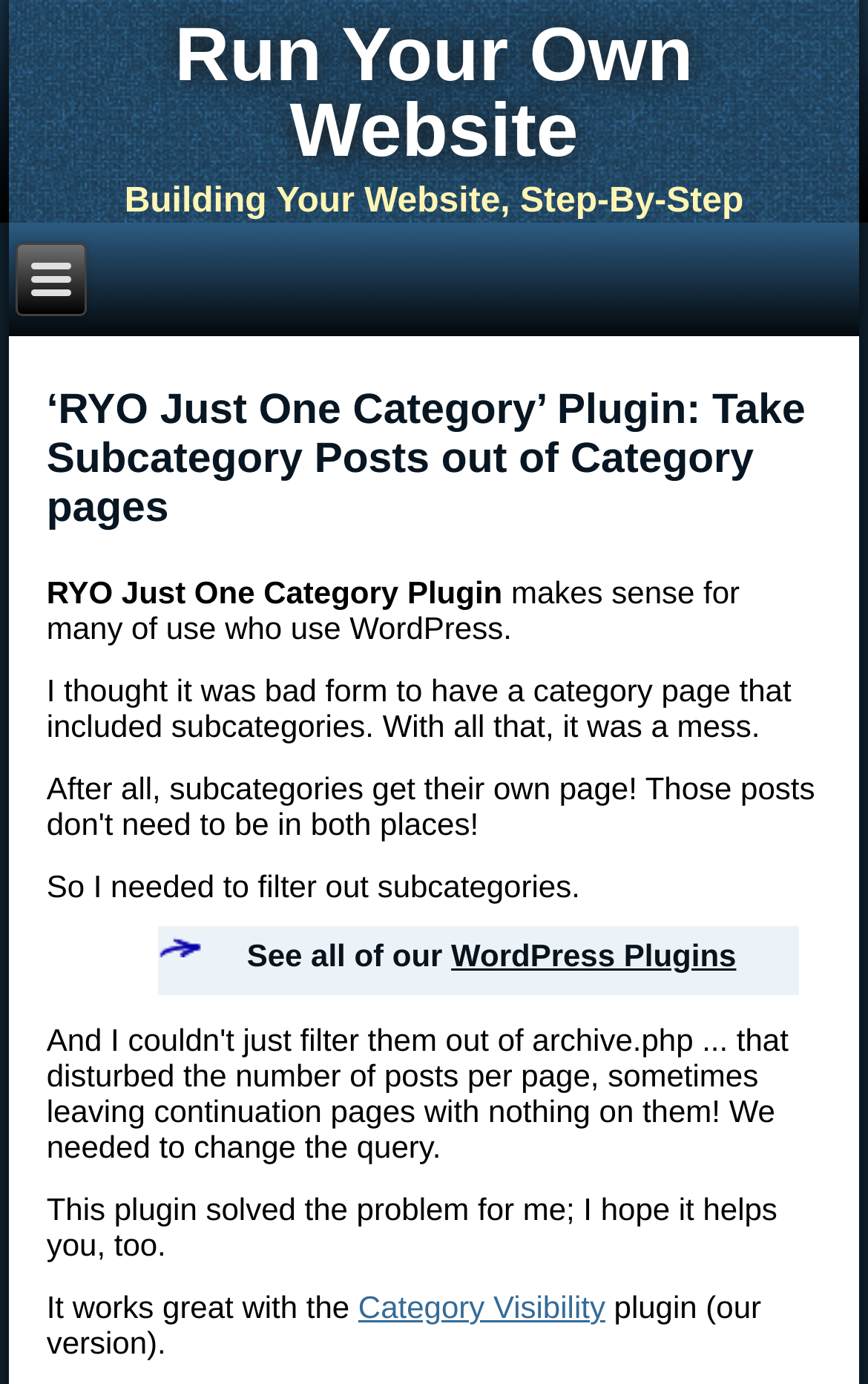Construct a comprehensive caption that outlines the webpage's structure and content.

The webpage is about the "RYO Just One Category" plugin, which helps to remove subcategory posts from category pages on WordPress websites. At the top, there is a link to "Run Your Own Website" on the left side, and a heading that displays the plugin's name and description on the right side. Below this, there is a brief introduction to the plugin, explaining its purpose and how it can help users who use WordPress.

The main content of the page is divided into several paragraphs, which describe the problem of having subcategories on category pages and how the plugin solves this issue. The text is arranged in a single column, with each paragraph positioned below the previous one. There is a blockquote in the middle of the page, which contains a link to "WordPress Plugins" and some text.

Towards the bottom of the page, there is a testimonial-like statement, expressing the author's satisfaction with the plugin and hoping it will help others as well. Finally, there is a mention of the plugin's compatibility with the "Category Visibility" plugin, with a link to the latter. Overall, the page has a simple and clean layout, with a focus on providing information about the "RYO Just One Category" plugin.